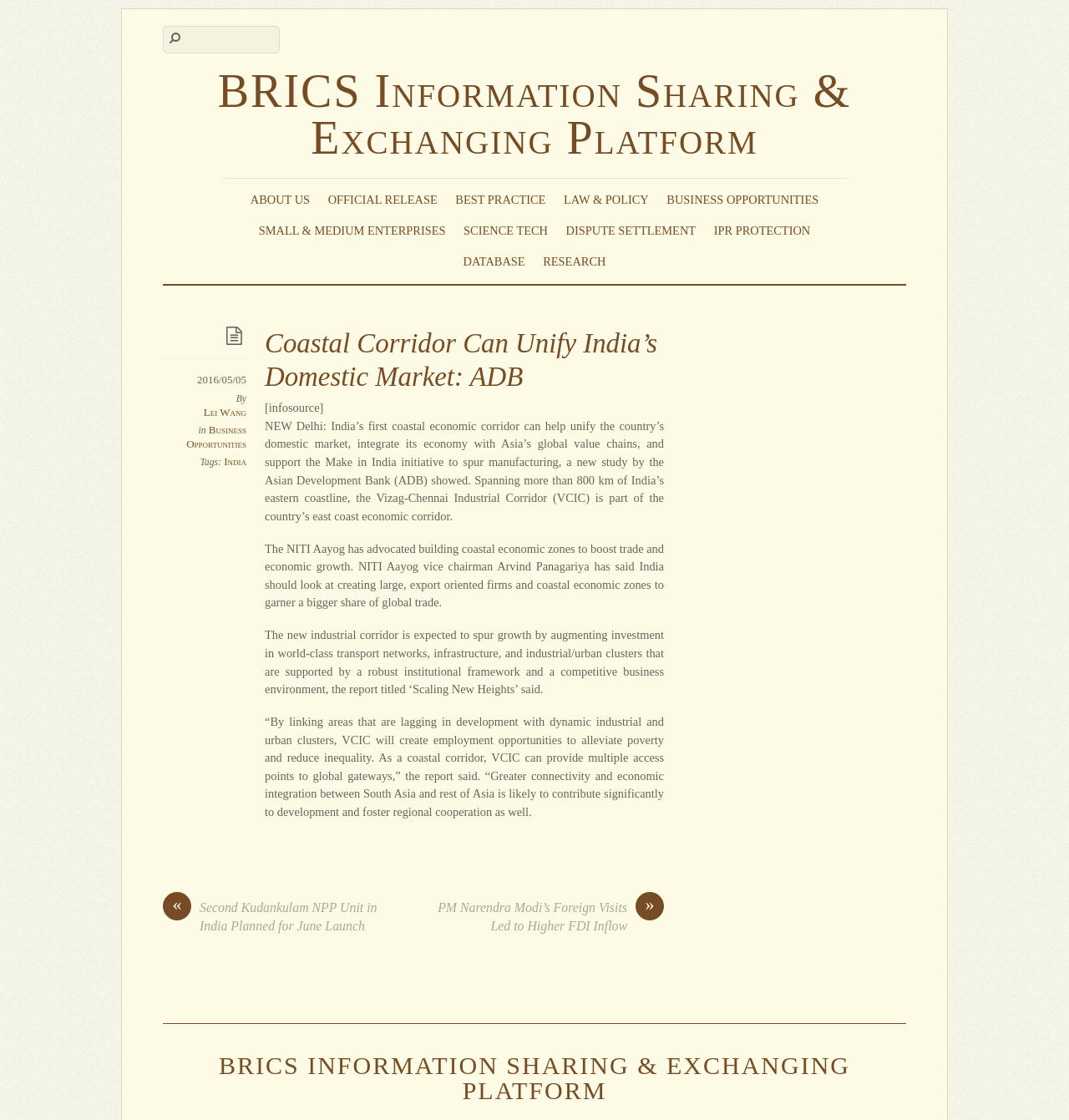Who is the author of the article?
Based on the visual, give a brief answer using one word or a short phrase.

Lei Wang